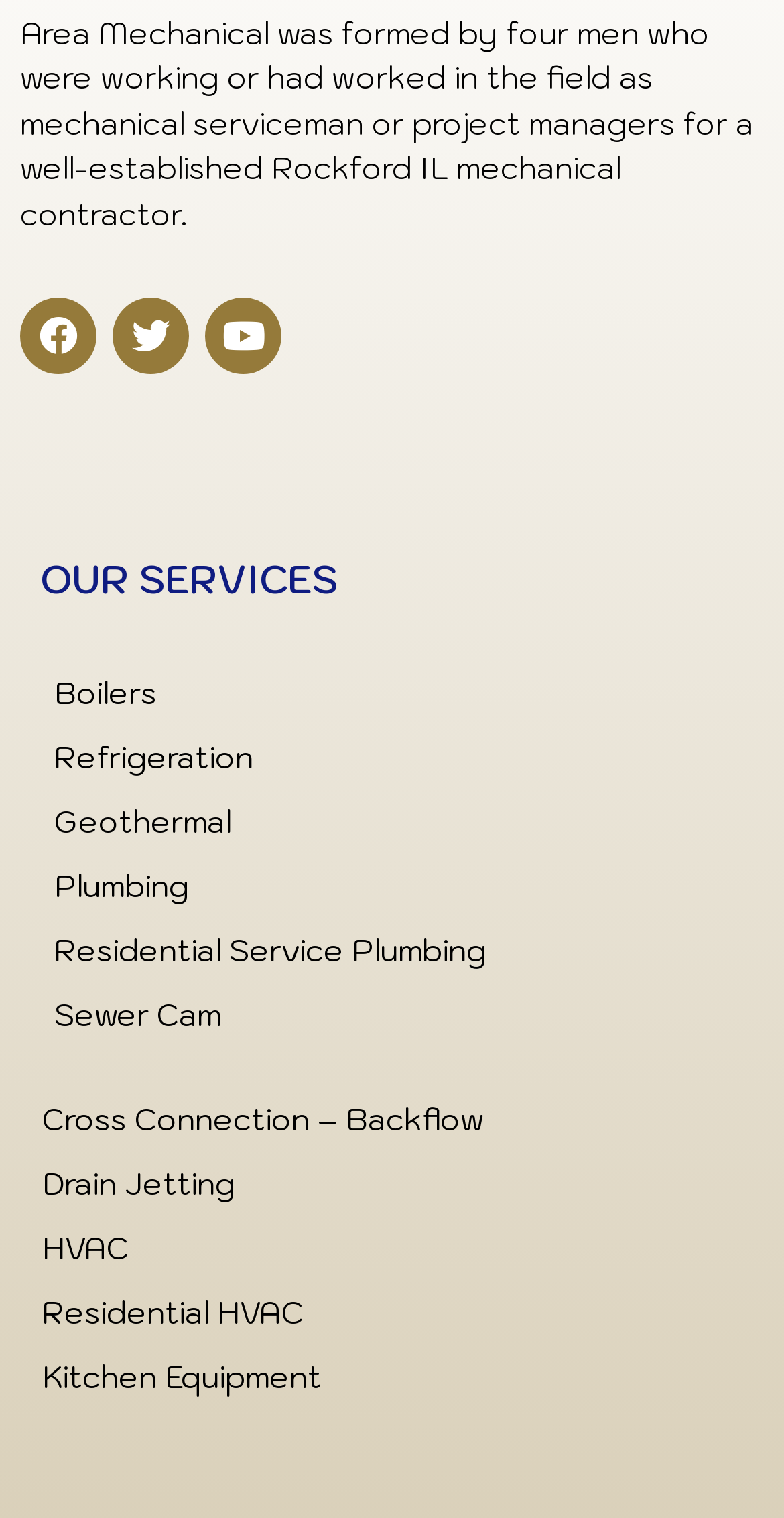What is the company's origin?
Answer the question with a single word or phrase by looking at the picture.

Four men